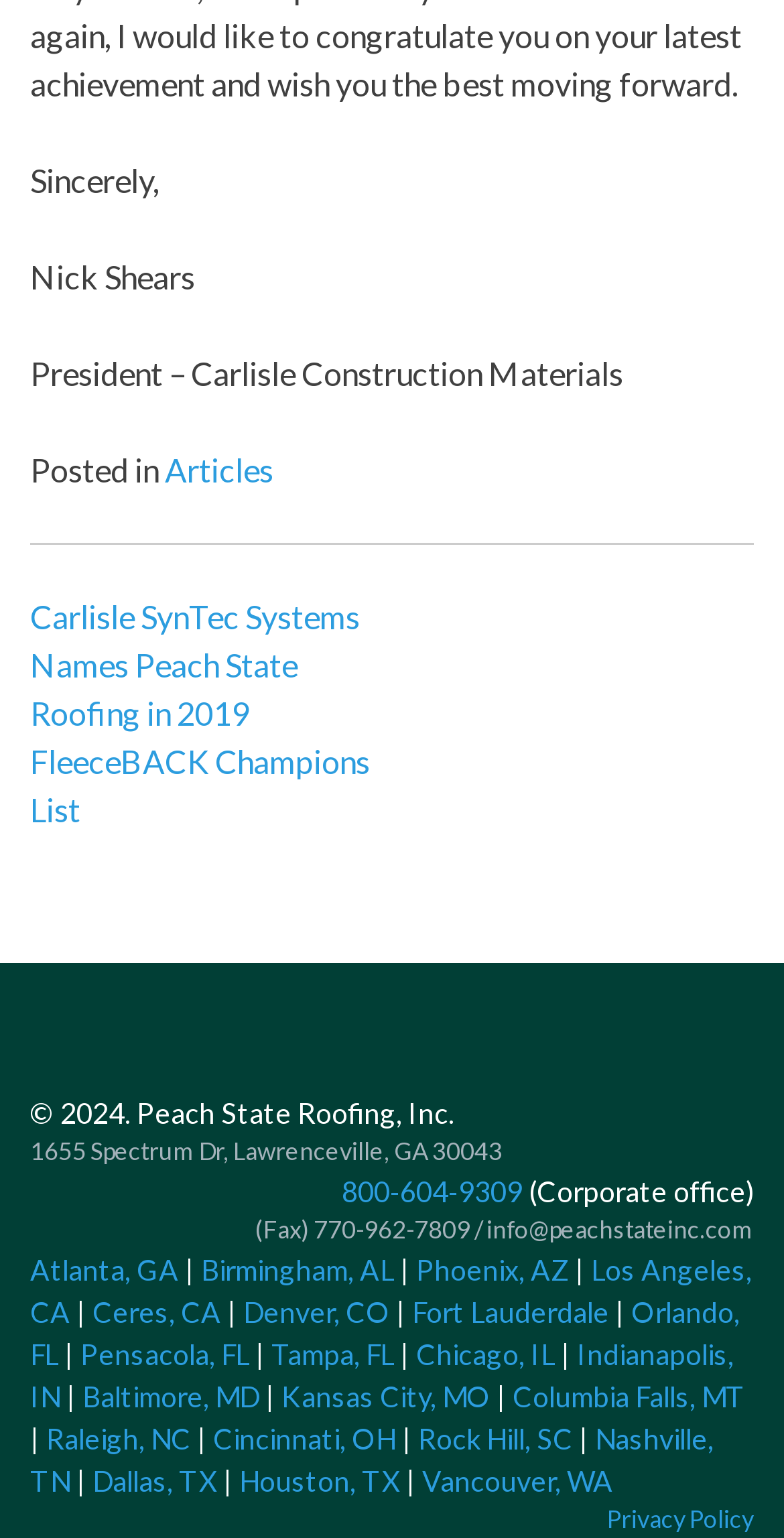Specify the bounding box coordinates of the element's region that should be clicked to achieve the following instruction: "Explore the location in 'Atlanta, GA'". The bounding box coordinates consist of four float numbers between 0 and 1, in the format [left, top, right, bottom].

[0.038, 0.815, 0.228, 0.837]